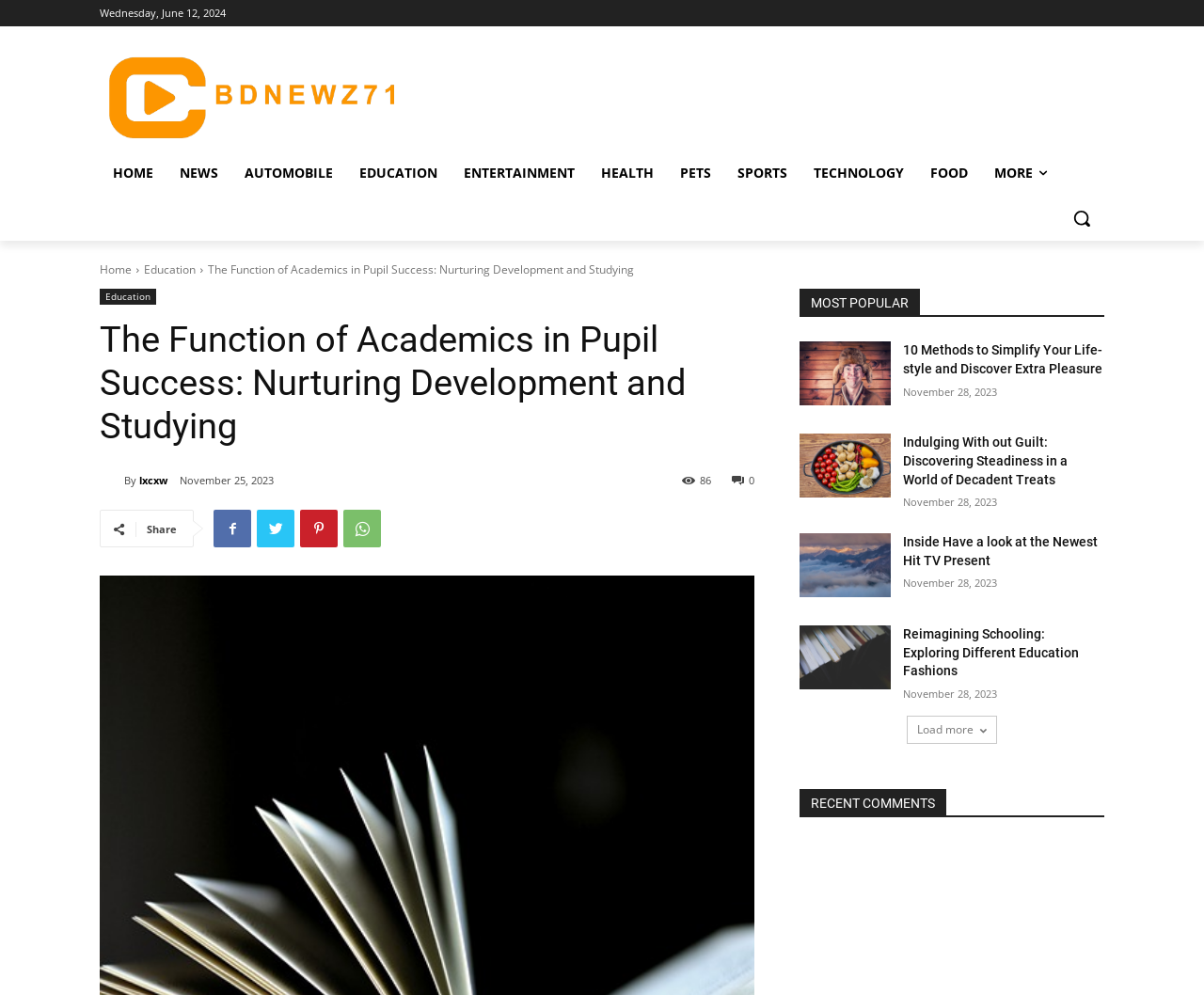Find the bounding box coordinates for the area you need to click to carry out the instruction: "Get in touch with the company". The coordinates should be four float numbers between 0 and 1, indicated as [left, top, right, bottom].

None